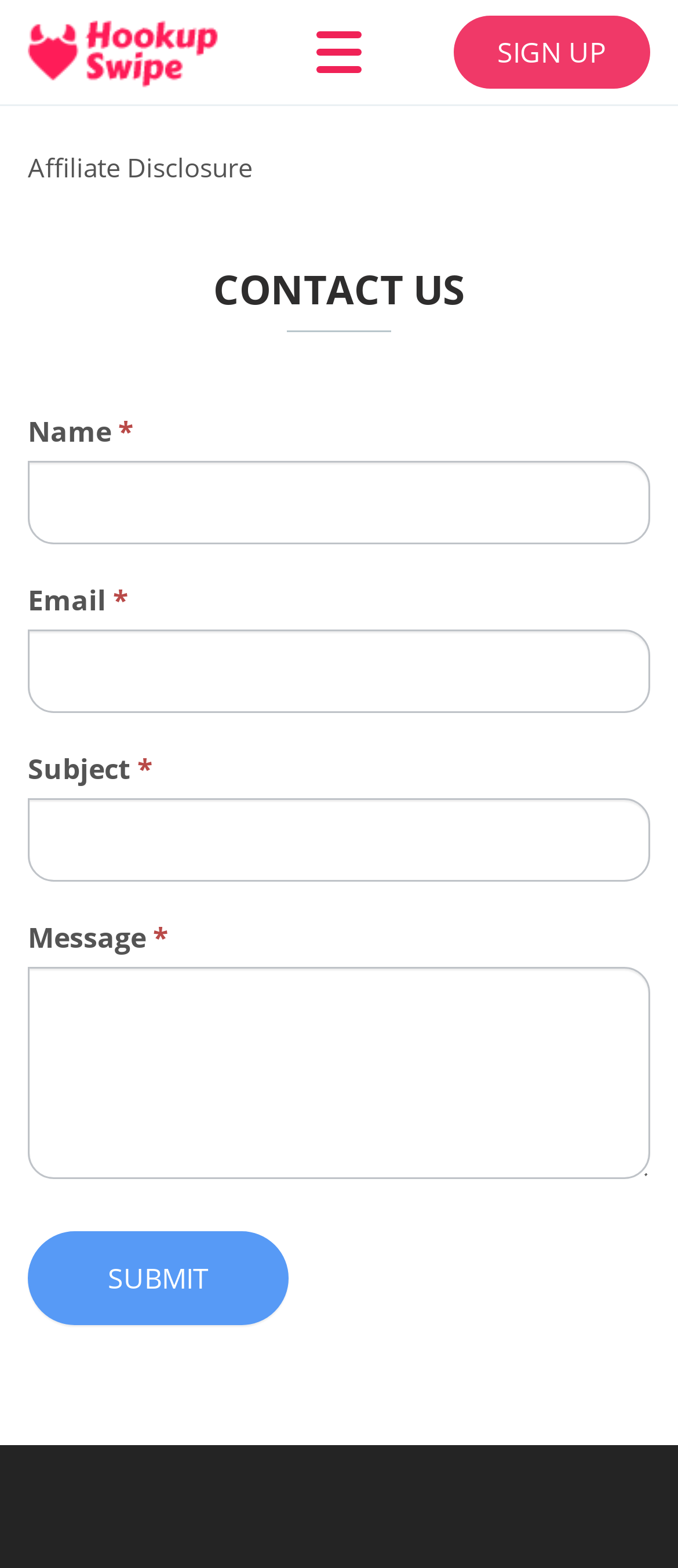What is the position of the 'SUBMIT' button?
Deliver a detailed and extensive answer to the question.

According to the bounding box coordinates, the 'SUBMIT' button has a y1 value of 0.785, which is relatively high compared to other elements, indicating that it is located near the bottom of the webpage. Its x1 value of 0.041 suggests that it is positioned on the left side of the webpage.